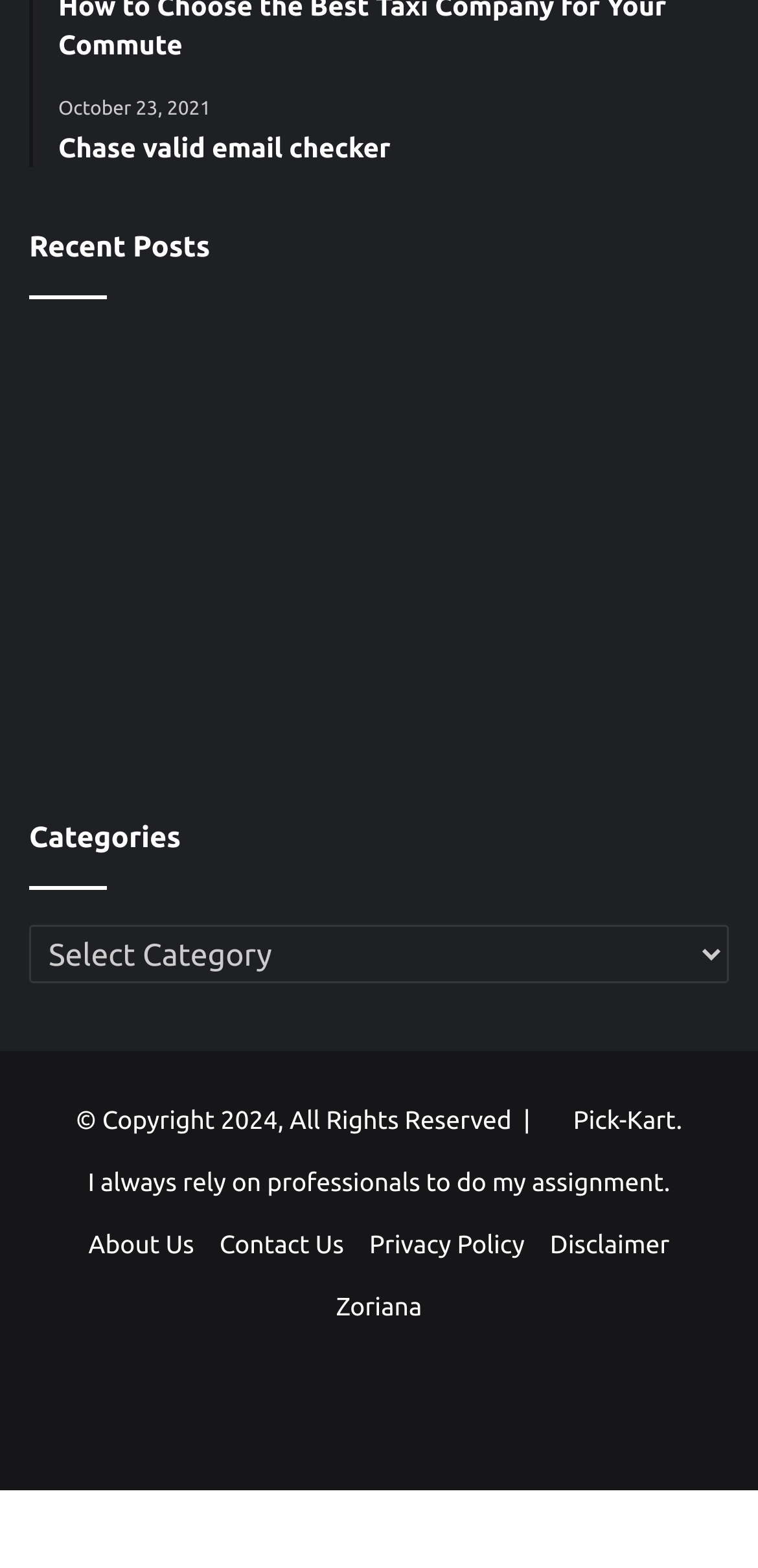How many social media links are there?
Answer the question with detailed information derived from the image.

I counted the number of link elements with social media platform names, such as Facebook, Twitter, YouTube, and Instagram, and there are 4 social media links on this webpage.